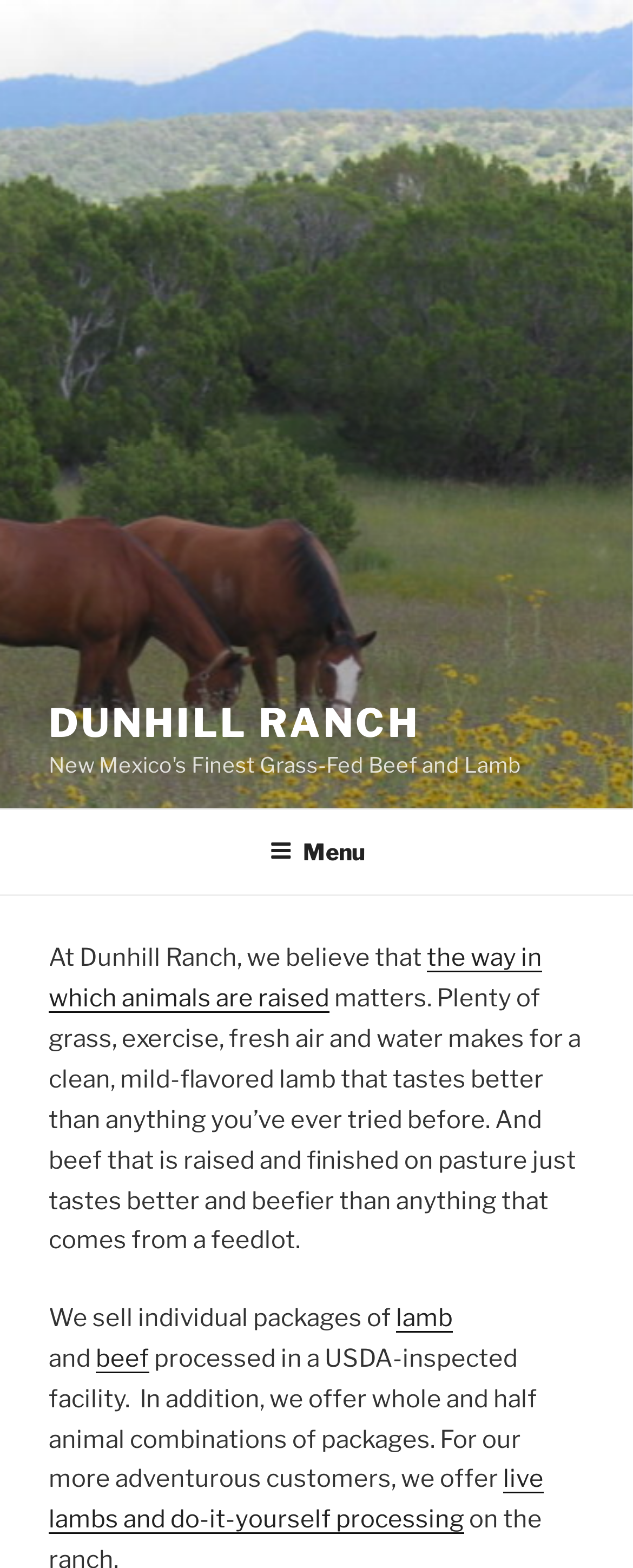Determine the bounding box for the UI element described here: "Dunhill Ranch".

[0.077, 0.447, 0.664, 0.477]